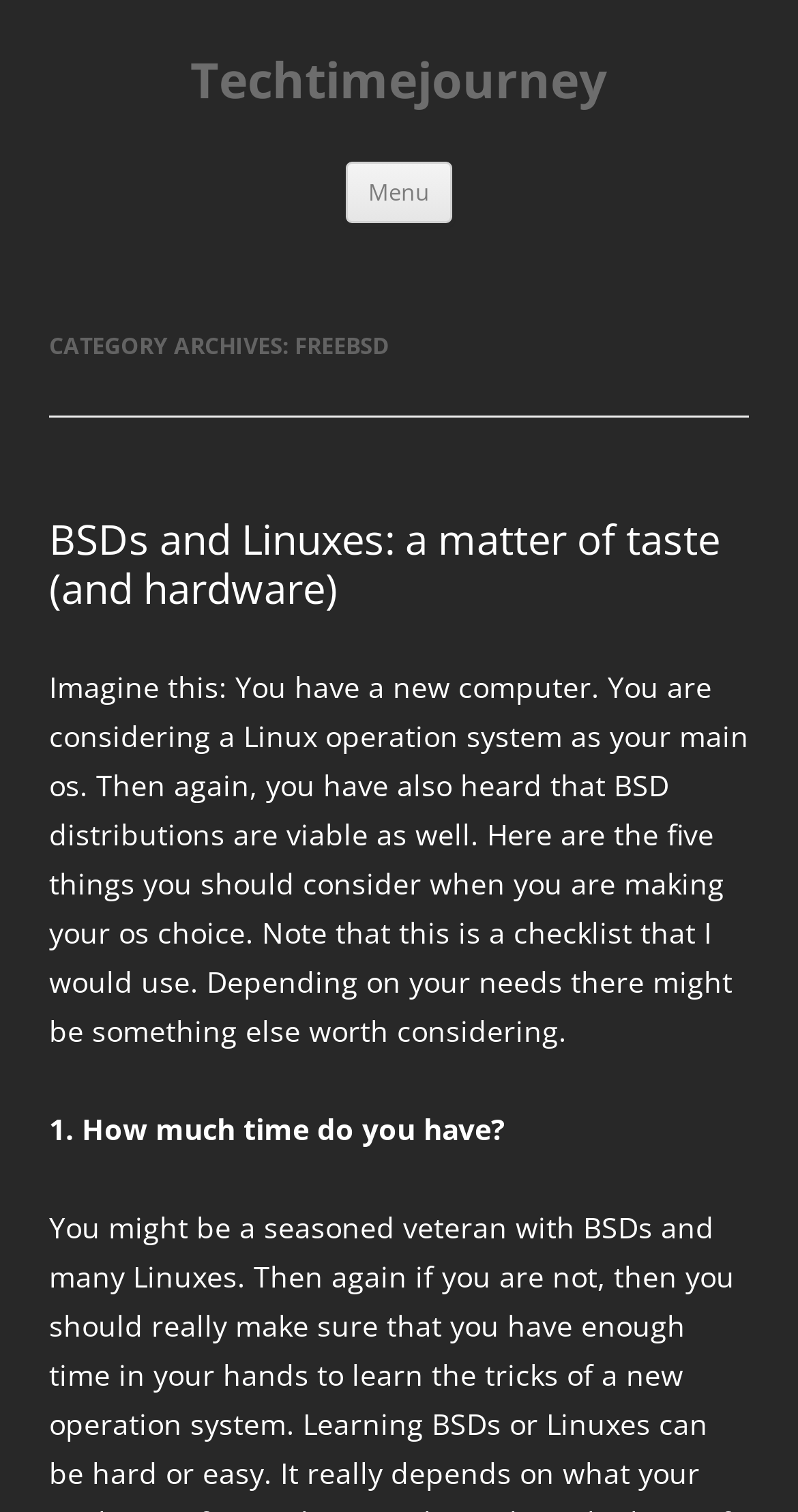What is the title of the first article?
Examine the screenshot and reply with a single word or phrase.

BSDs and Linuxes: a matter of taste (and hardware)